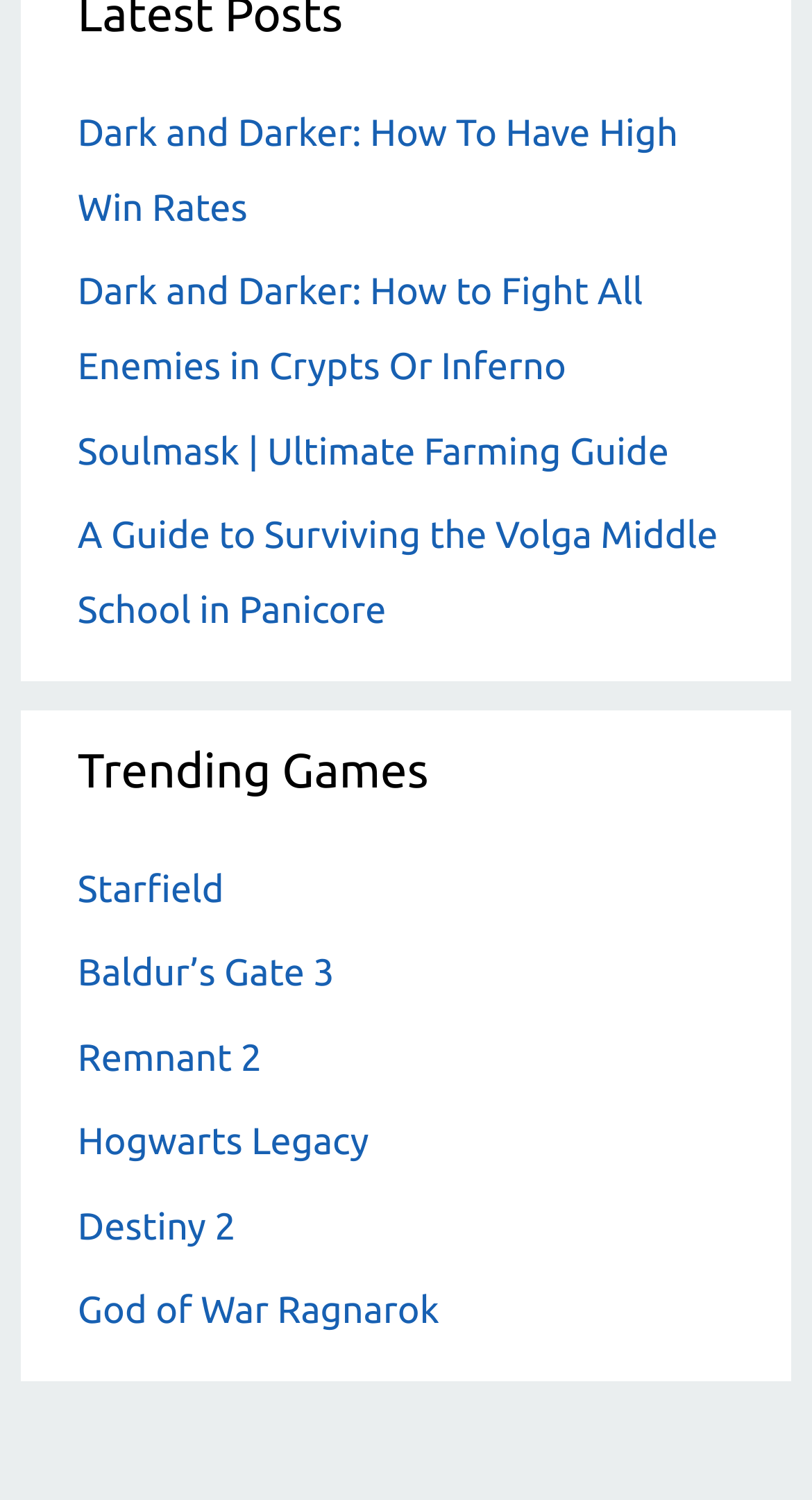Determine the bounding box coordinates of the clickable area required to perform the following instruction: "Check out the 'God of War Ragnarok' game". The coordinates should be represented as four float numbers between 0 and 1: [left, top, right, bottom].

[0.096, 0.86, 0.541, 0.888]